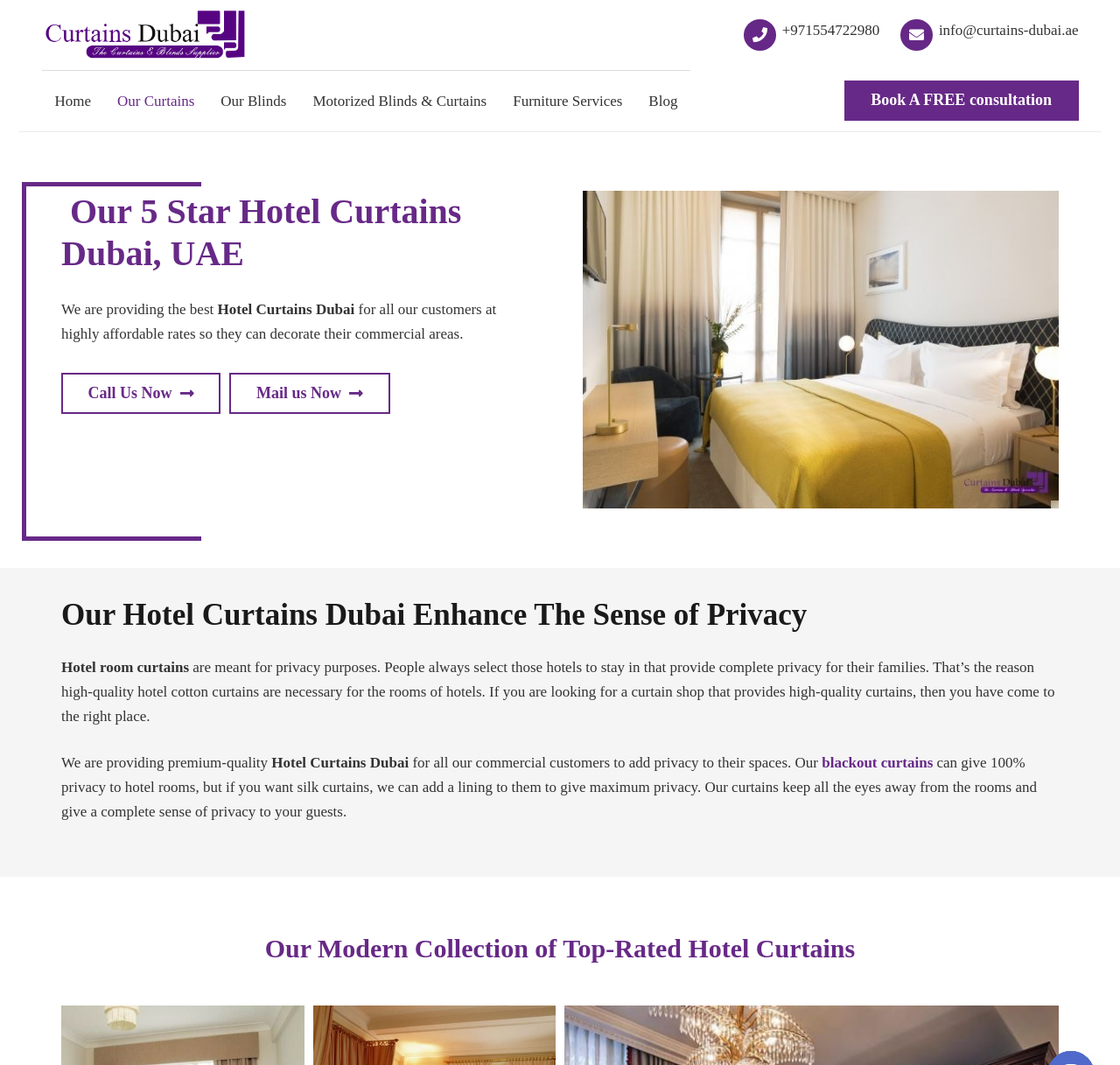Please answer the following question using a single word or phrase: 
What types of curtains are mentioned?

blackout curtains, silk curtains